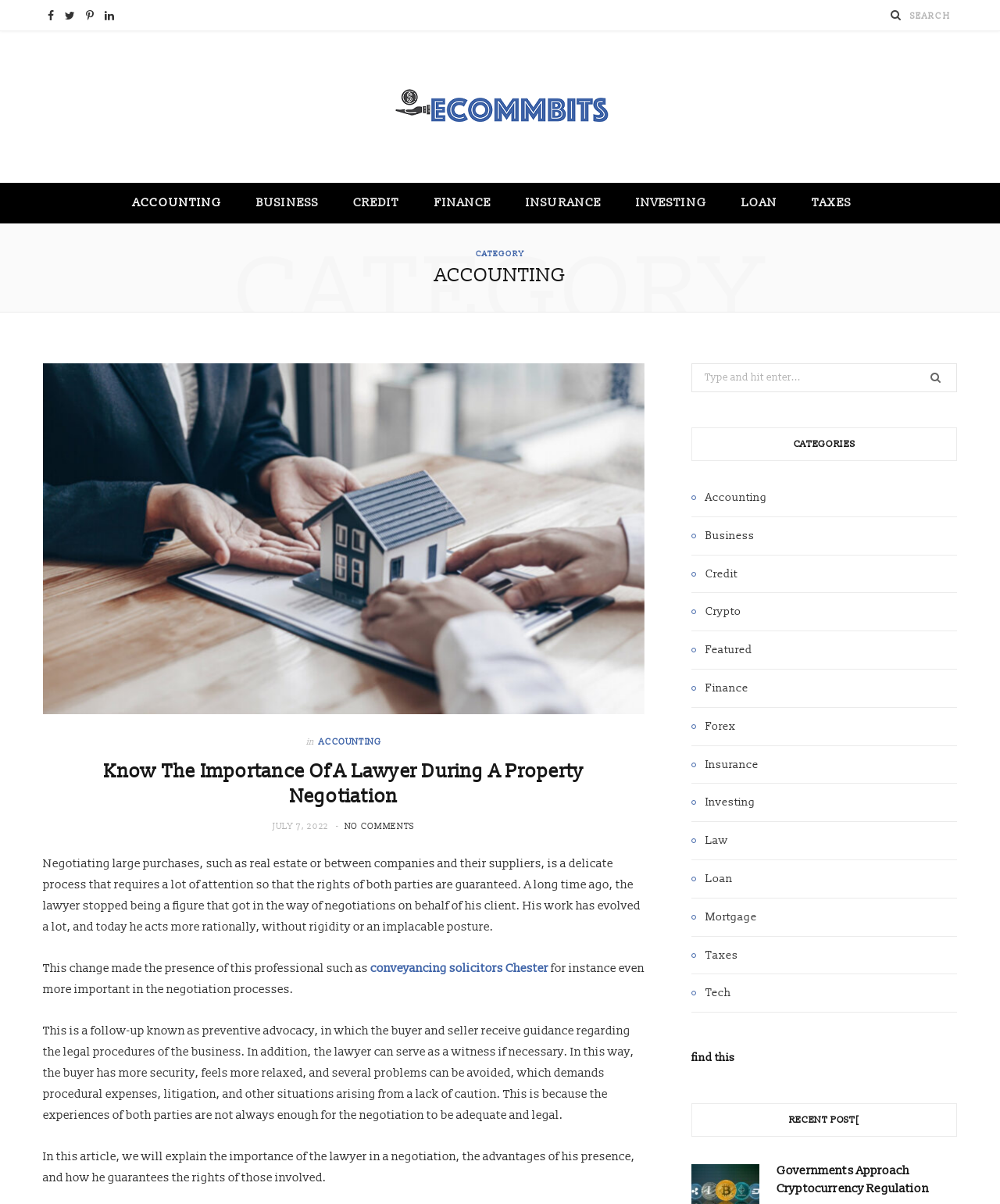Create a detailed description of the webpage's content and layout.

The webpage is titled "Accounting Archives - Ecommbits" and features a social media section at the top left corner with links to Facebook, Twitter, Pinterest, and LinkedIn. To the right of the social media links, there is a search button and a search box. Below the search box, there is a logo of "Ecommbits" with a link to the website's homepage.

The main content of the webpage is divided into two sections. On the left side, there is a list of categories including "ACCOUNTING", "BUSINESS", "CREDIT", "FINANCE", "INSURANCE", "INVESTING", "LOAN", and "TAXES". Each category has a link to a related webpage.

On the right side, there is a blog post titled "ACCOUNTING" with a heading "Know The Importance Of A Lawyer During A Property Negotiation". The post has a brief summary and a link to read more. Below the post, there is a section with a heading "CATEGORIES" that lists various categories including "Accounting", "Business", "Credit", and others. Each category has a link to a related webpage.

Further down the page, there is a section with a heading "RECENT POST" that lists a recent blog post titled "Governments Approach Cryptocurrency Regulation" with a link to read more.